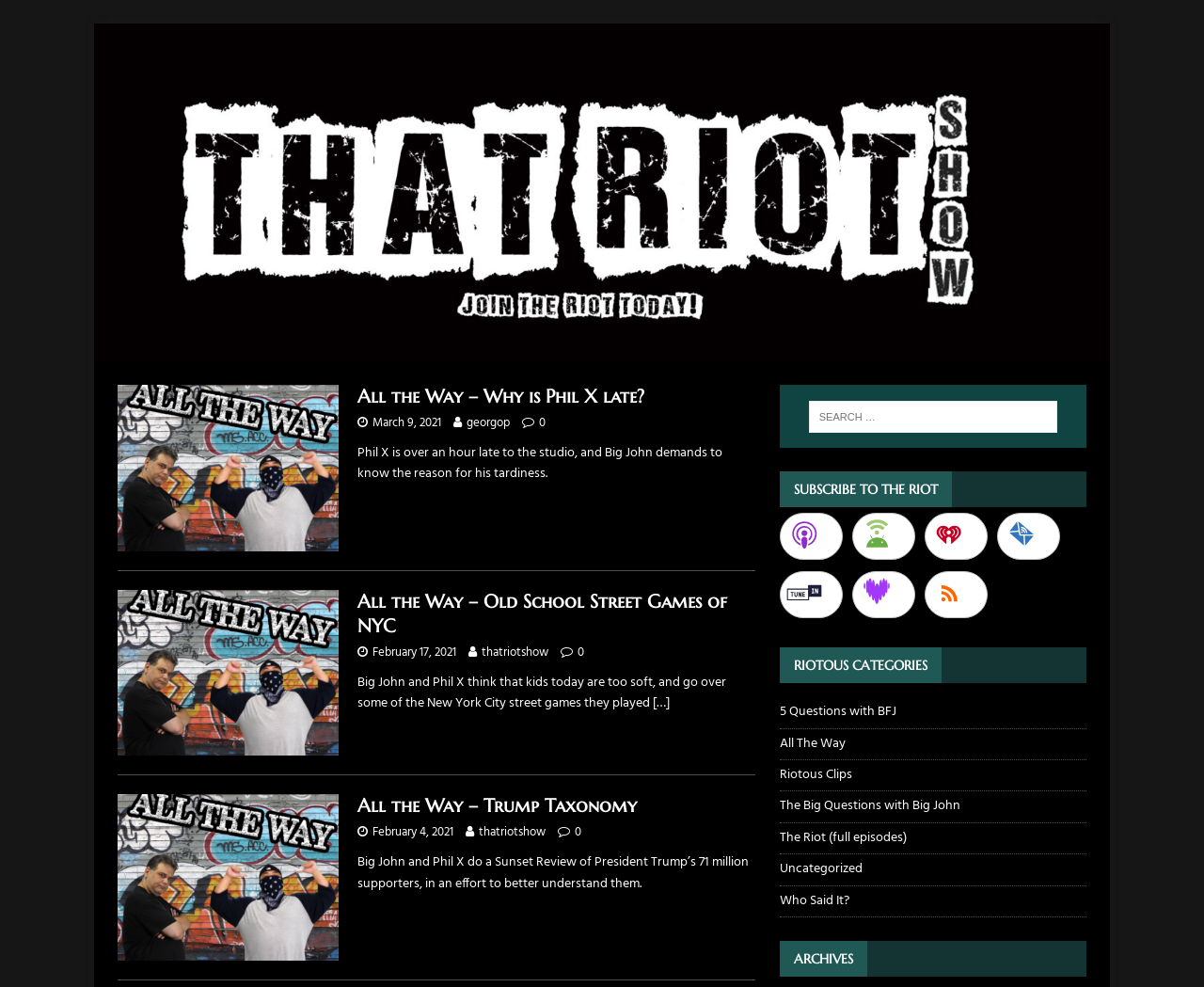Based on the image, please respond to the question with as much detail as possible:
What is the date of the article 'All The Way – Trump Taxonomy'?

The date of the article 'All The Way – Trump Taxonomy' can be found below the heading, which says 'February 4, 2021'.